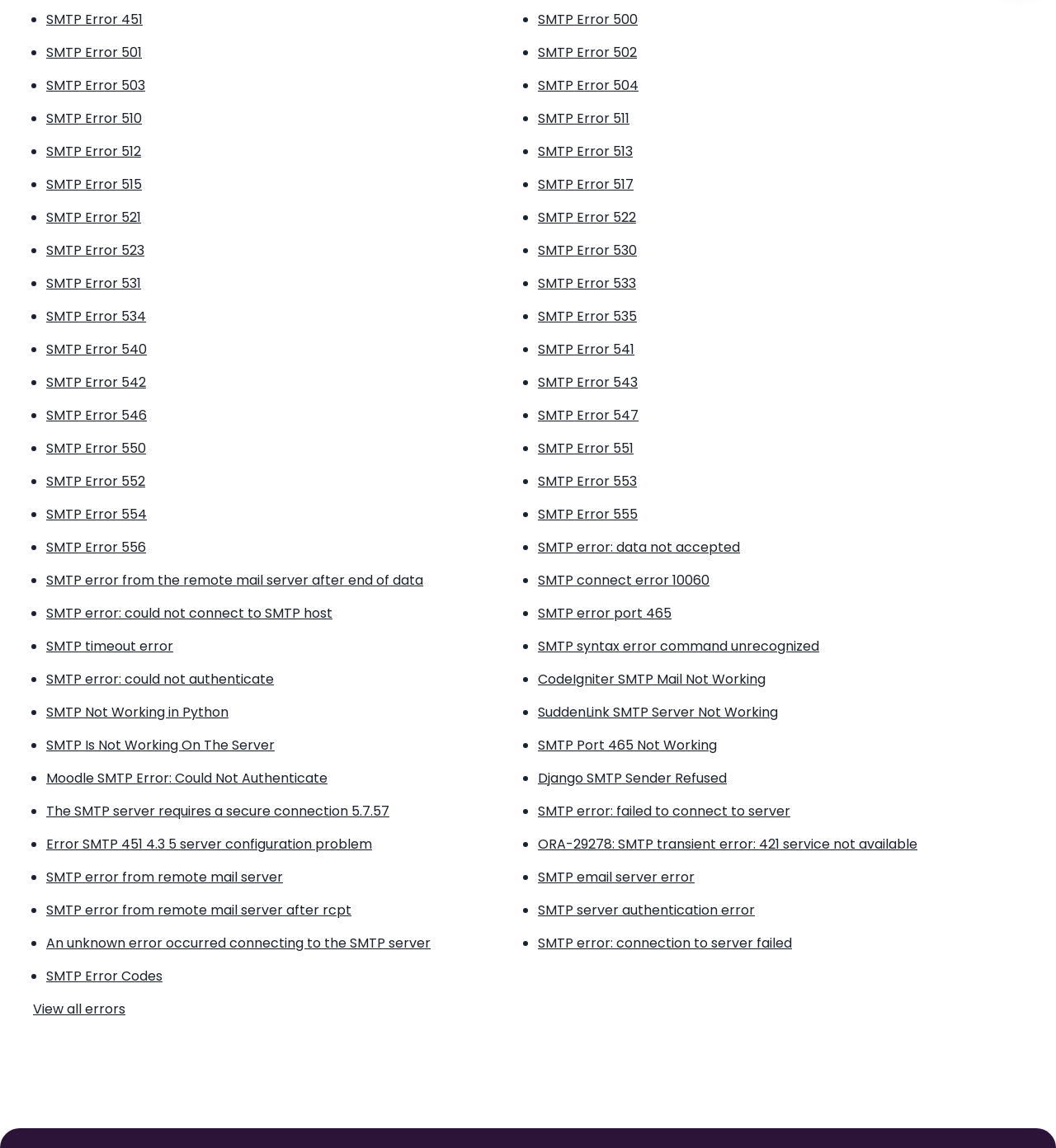Is there an SMTP error code on the page with a description?
Using the picture, provide a one-word or short phrase answer.

Yes